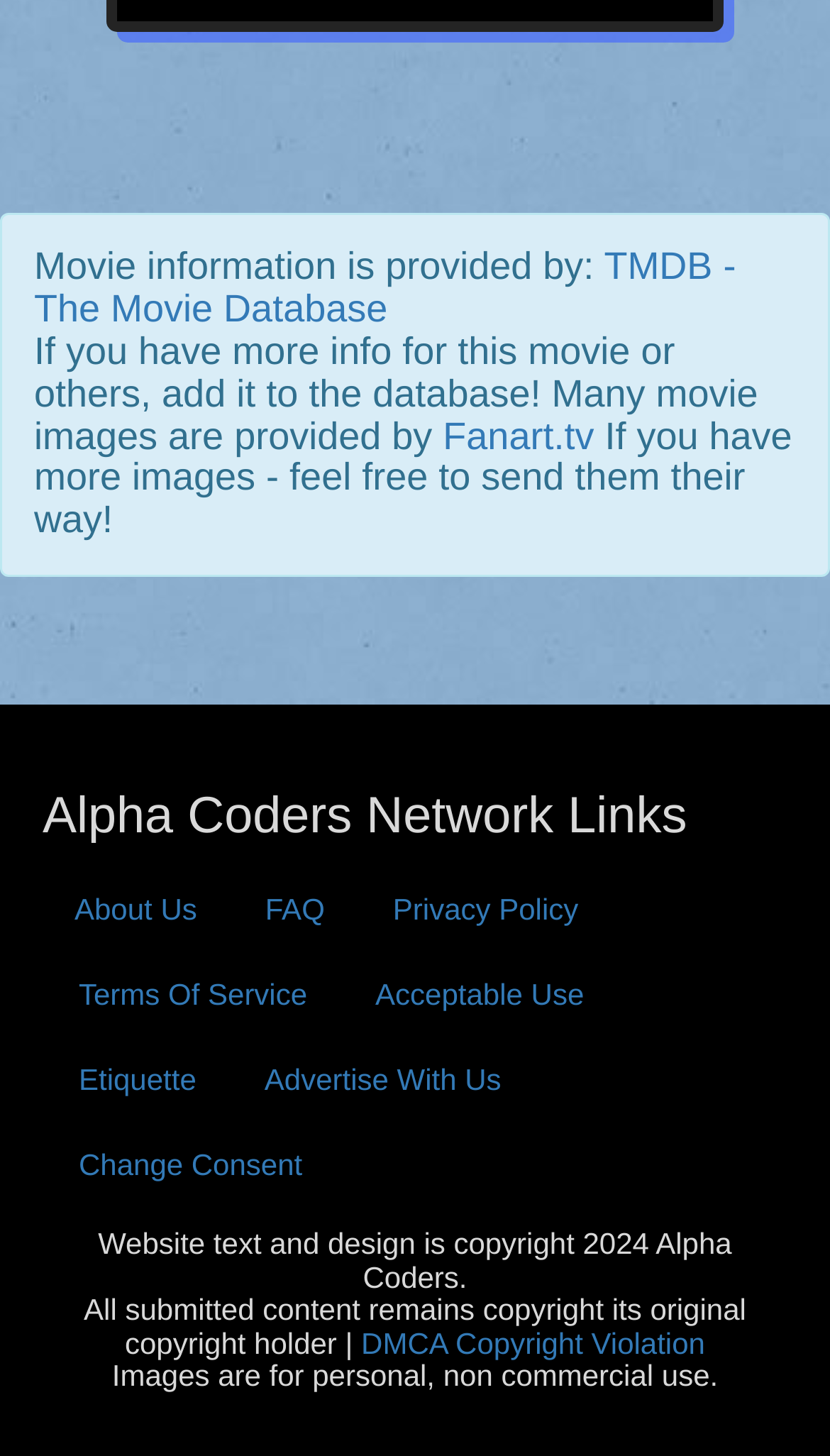Using the details from the image, please elaborate on the following question: What is the purpose of Fanart.tv?

According to the text, Fanart.tv provides many movie images, and users are encouraged to send more images to them.